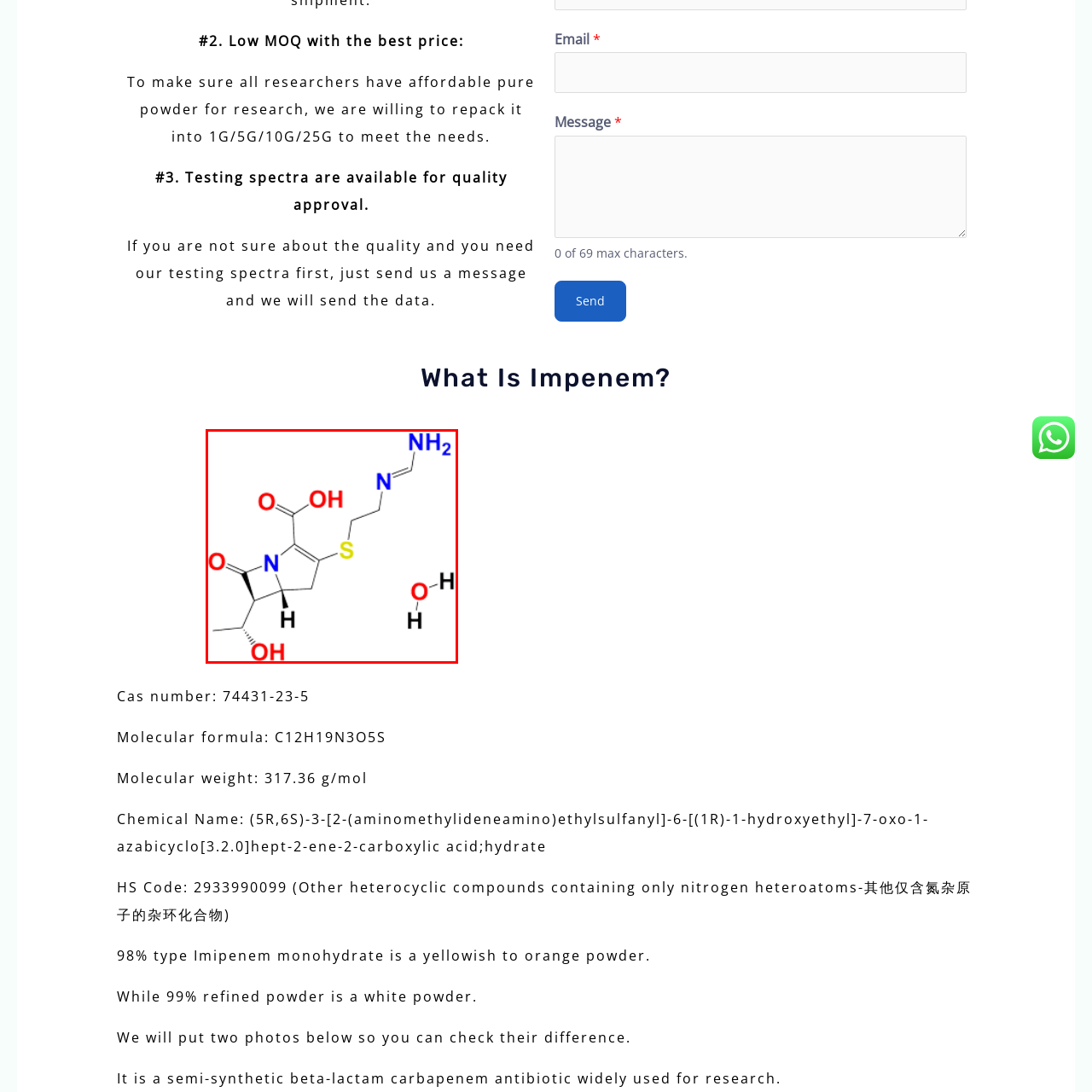Look at the image within the red outline, What is the element represented by the yellow color? Answer with one word or phrase.

Sulfur